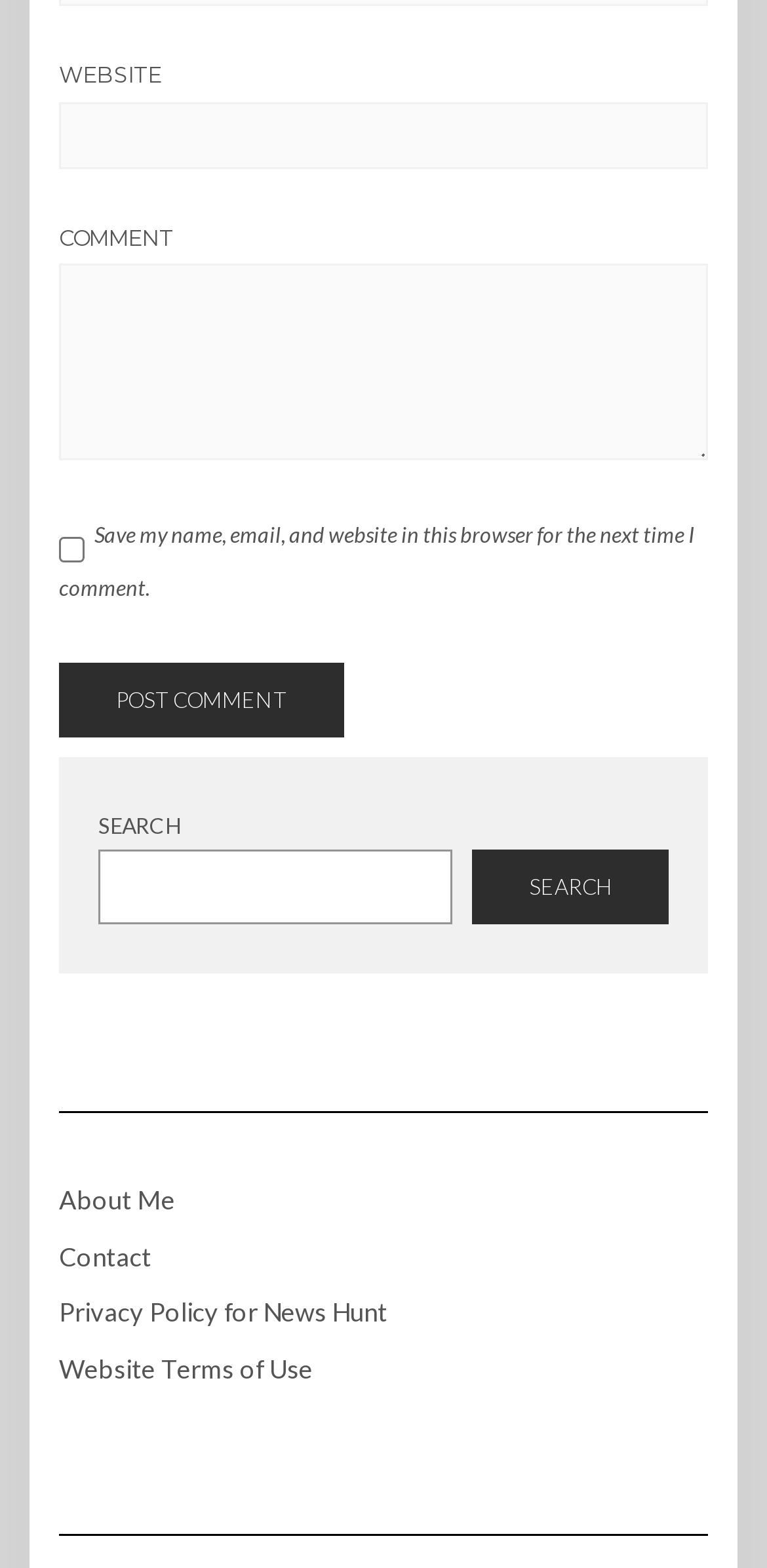Please answer the following question using a single word or phrase: 
How many links are in the footer sidebar?

4